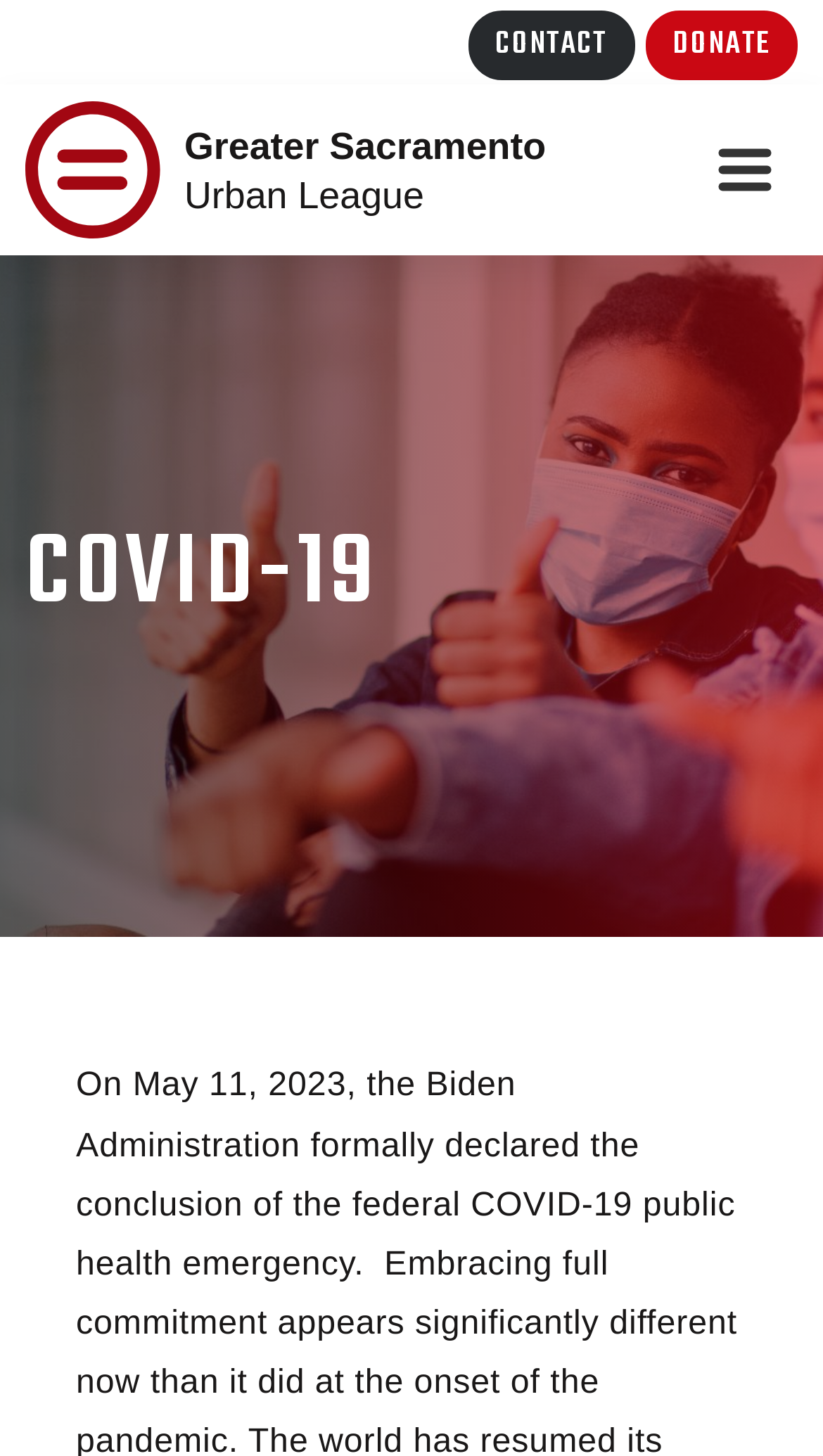What is the main topic of the webpage?
Please use the visual content to give a single word or phrase answer.

COVID-19